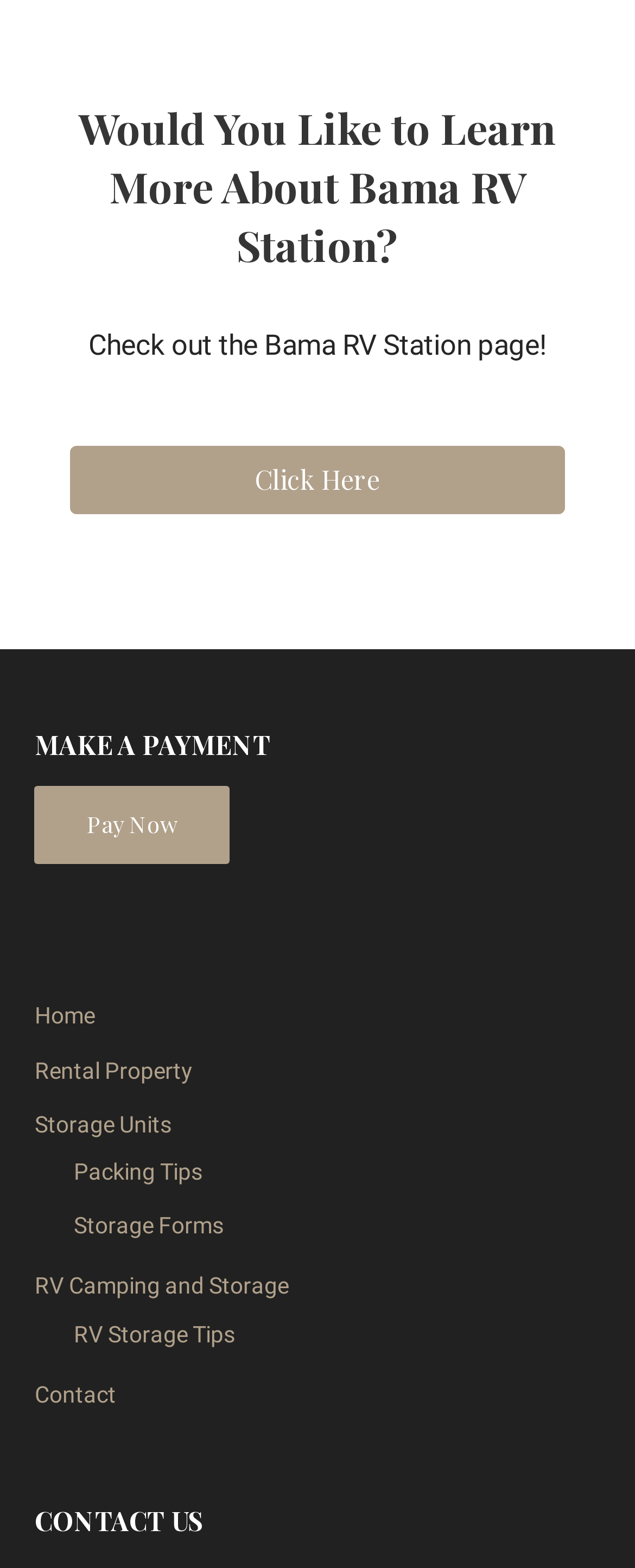Determine the bounding box coordinates of the target area to click to execute the following instruction: "Contact us."

[0.055, 0.881, 0.183, 0.897]